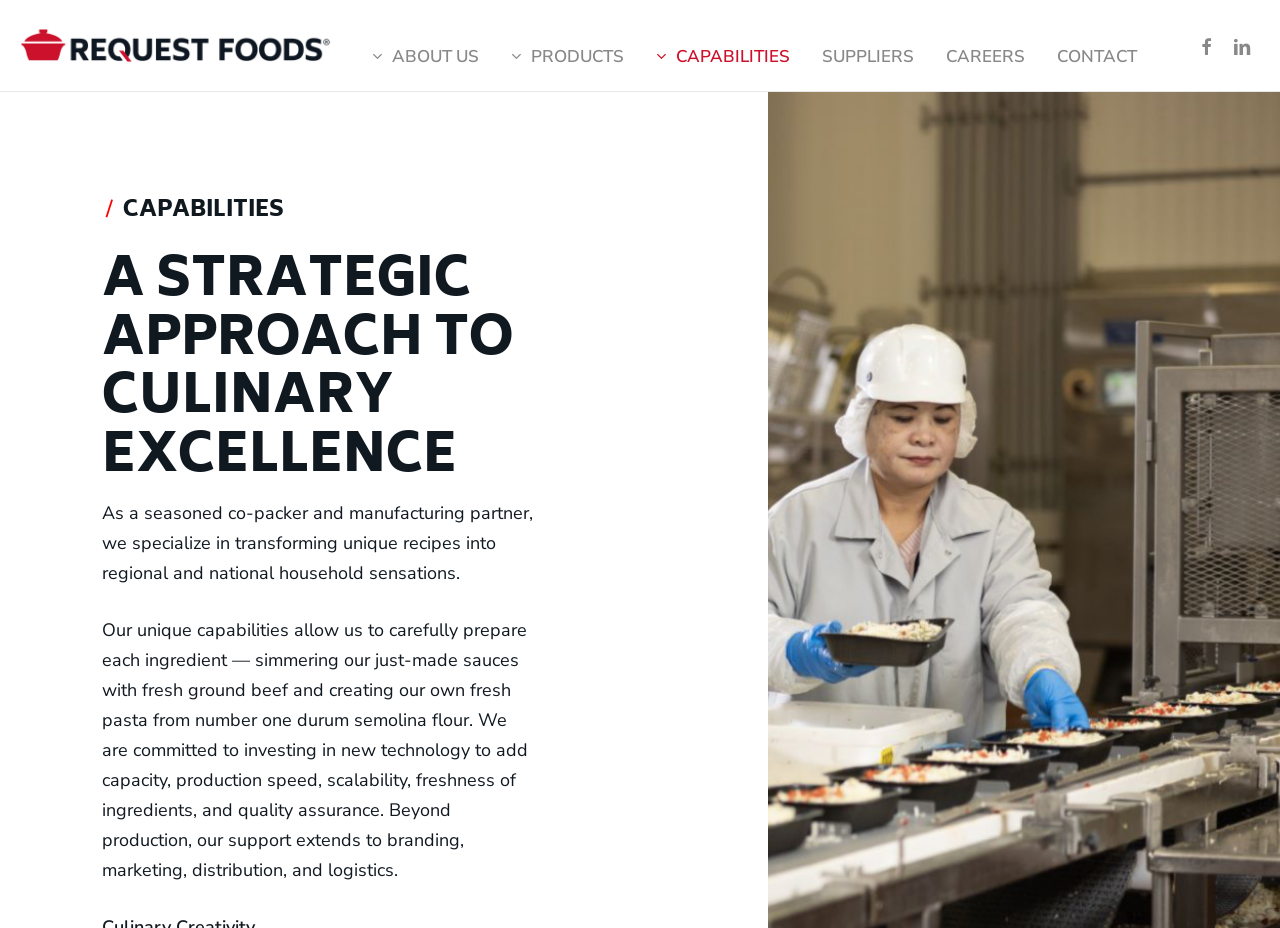Give a one-word or one-phrase response to the question: 
How many social media links are present at the bottom of the page?

2